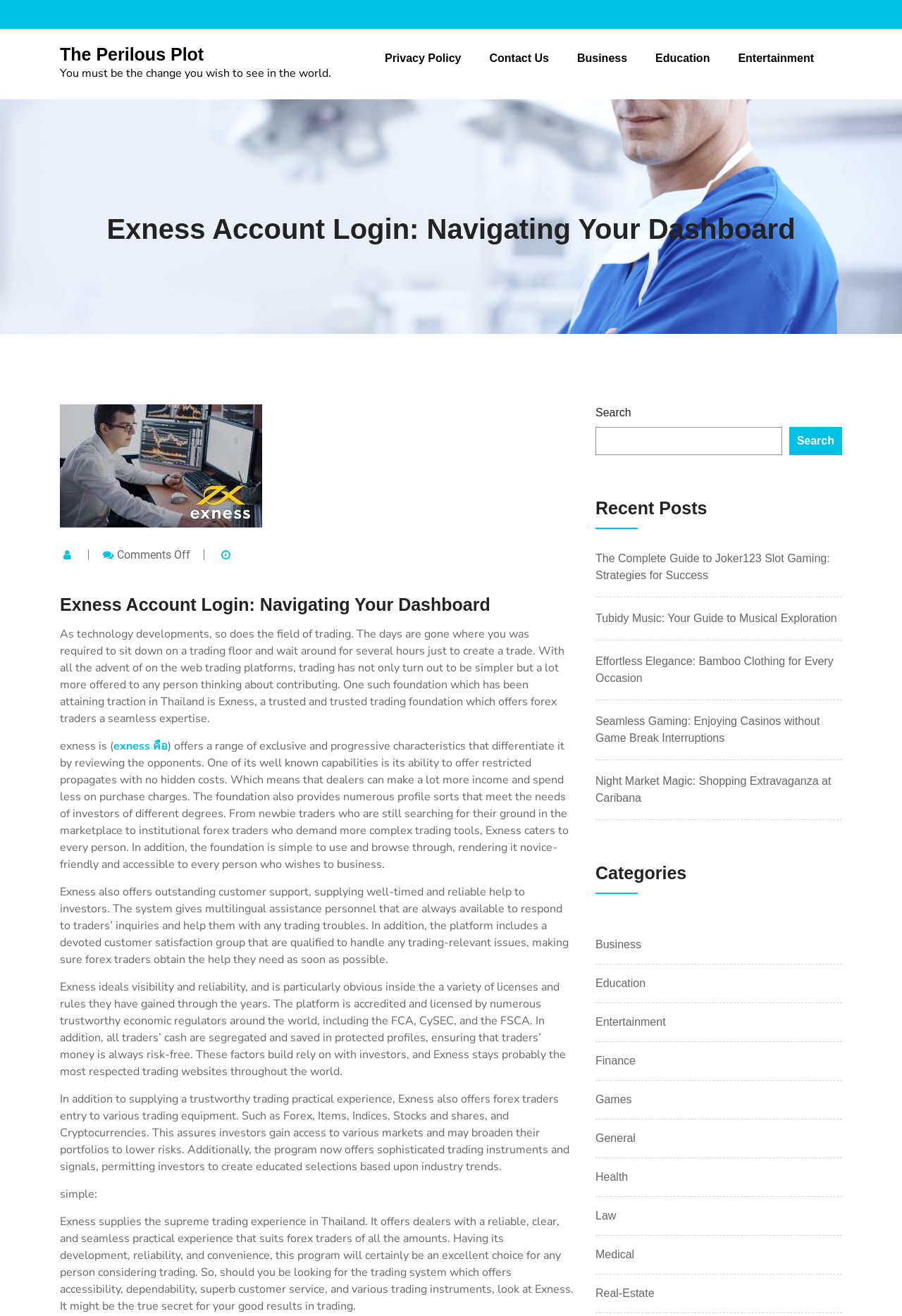Locate the bounding box coordinates of the element's region that should be clicked to carry out the following instruction: "Click on 'The Perilous Plot'". The coordinates need to be four float numbers between 0 and 1, i.e., [left, top, right, bottom].

[0.066, 0.033, 0.367, 0.062]